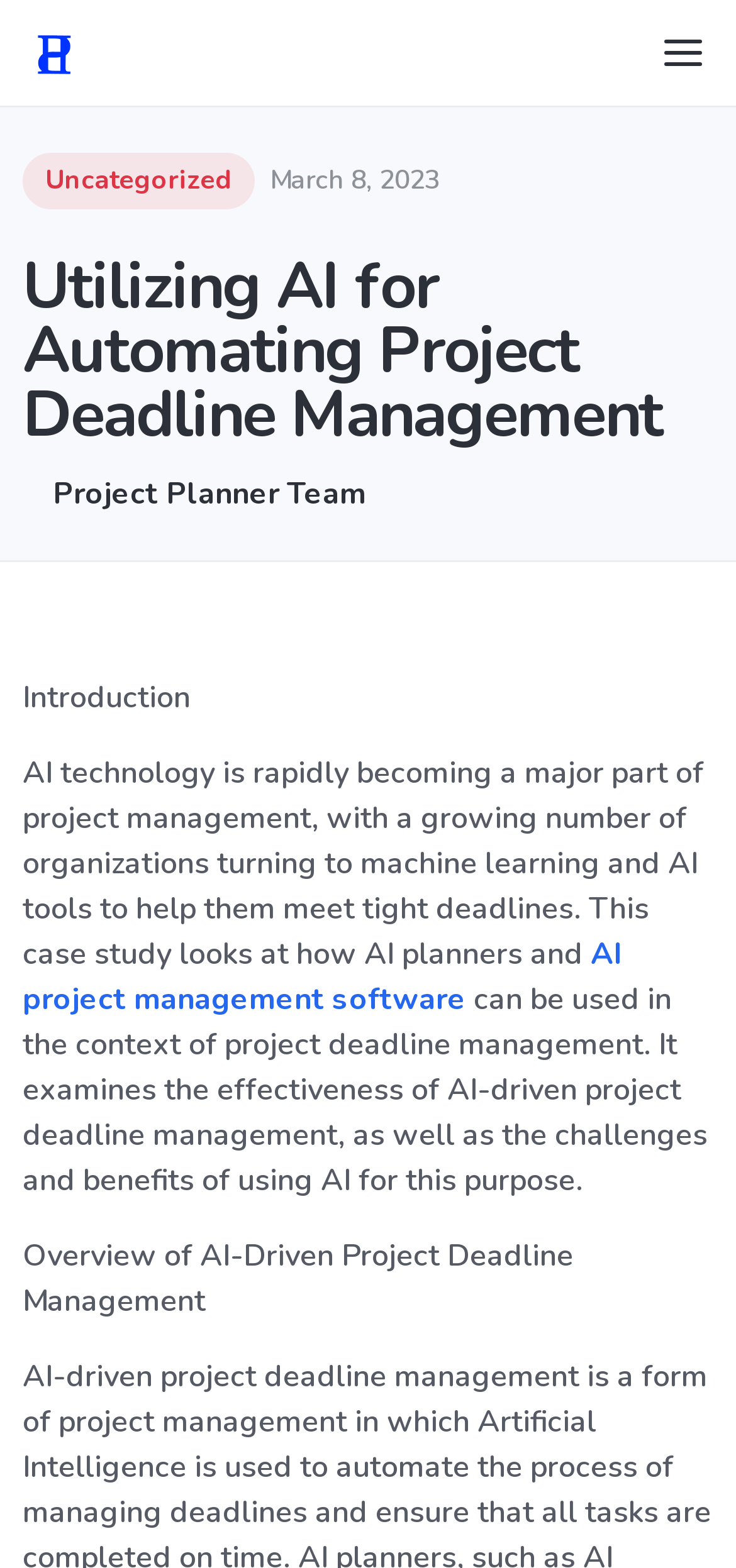What is the topic of the article?
Look at the screenshot and respond with a single word or phrase.

AI for project deadline management